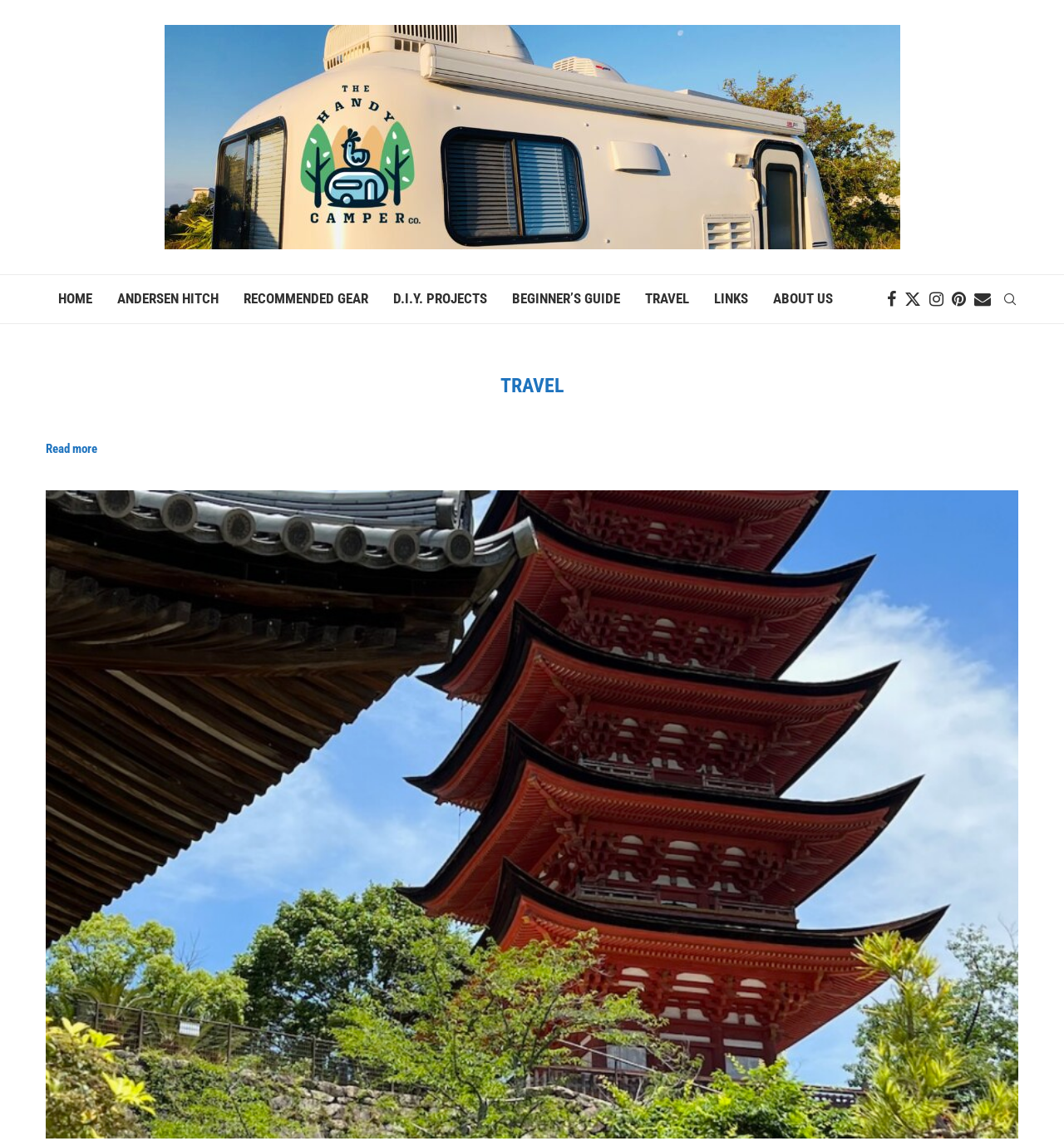Locate the bounding box coordinates of the clickable part needed for the task: "search for something".

[0.941, 0.241, 0.957, 0.283]